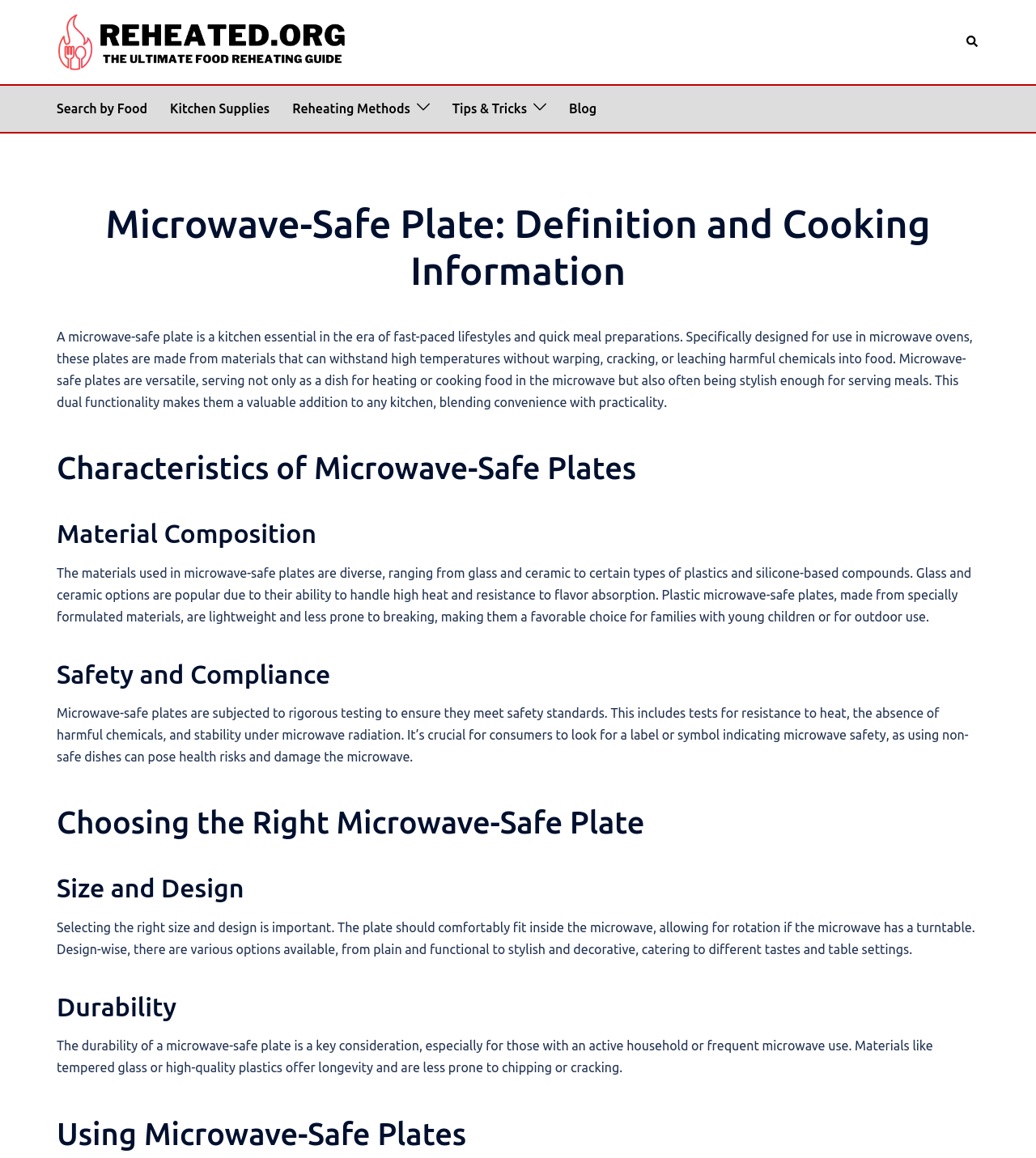Refer to the image and offer a detailed explanation in response to the question: What is the website's name?

The website's name can be found at the top left corner of the webpage, where the logo and the link 'Reheated.org' are located.